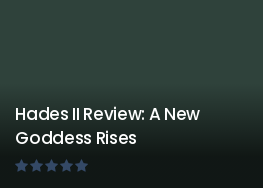Is the text easy to read?
Offer a detailed and full explanation in response to the question.

The caption states that the text is clearly presented for easy readability, indicating that the text is easy to read.